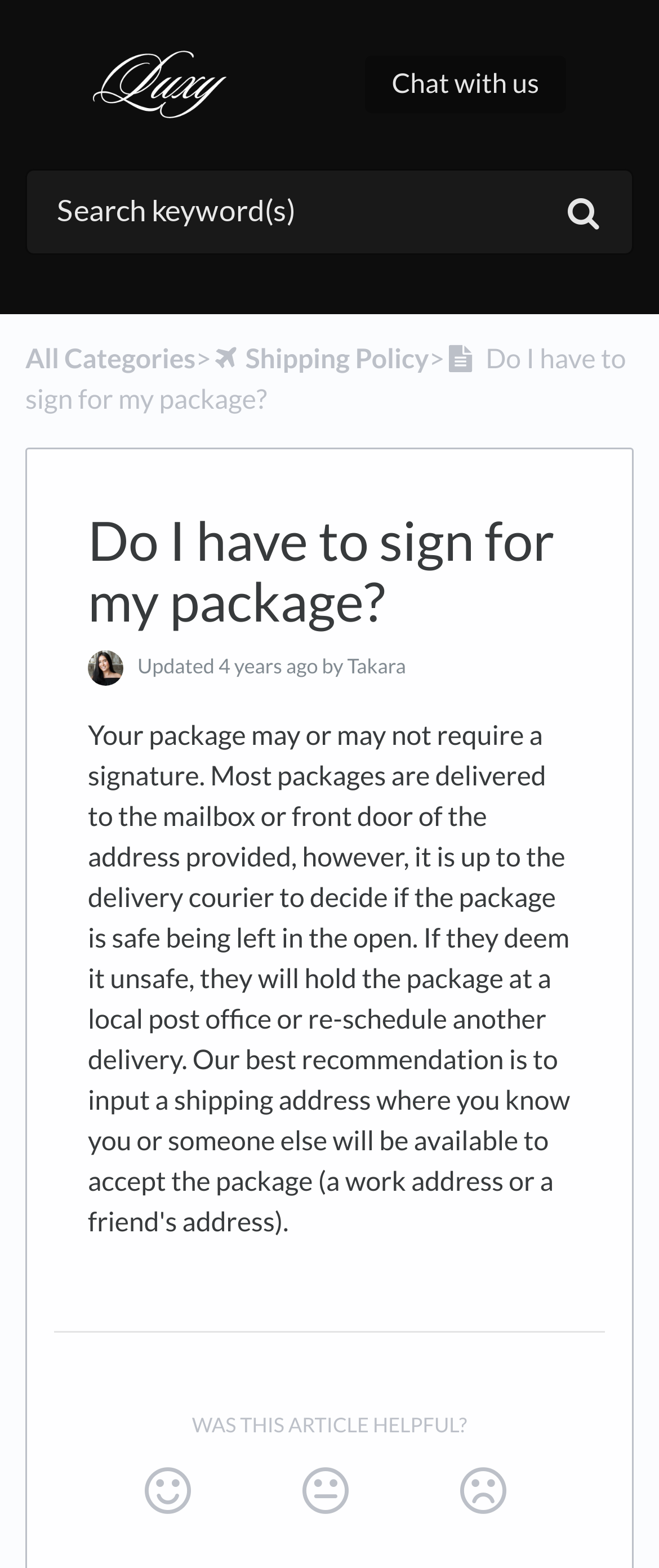What is the category of the article?
Please provide a detailed and comprehensive answer to the question.

The category of the article is Shipping Policy, as indicated by the link ' Shipping Policy' in the navigation section.